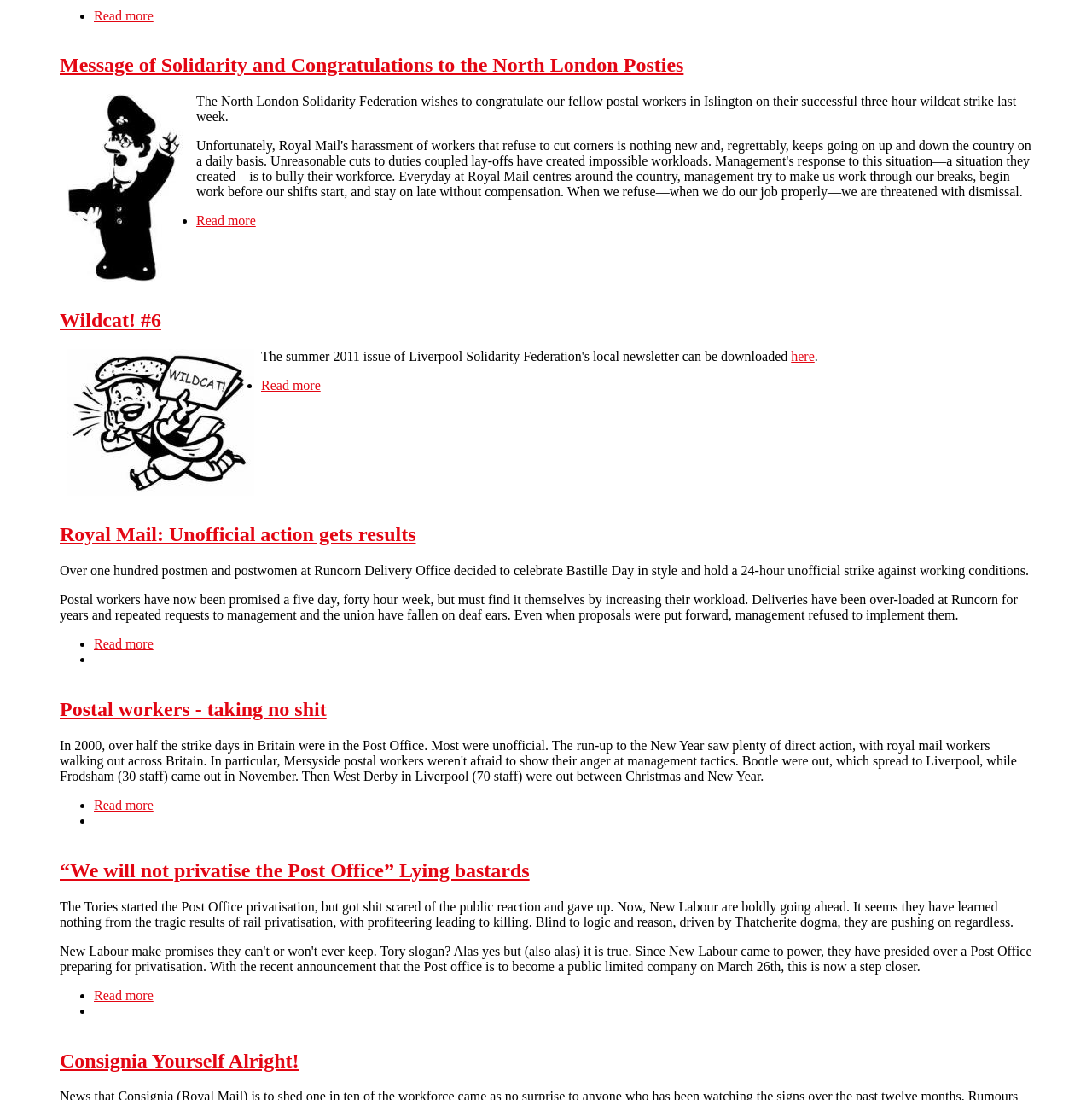Using a single word or phrase, answer the following question: 
How many articles are on this webpage?

5